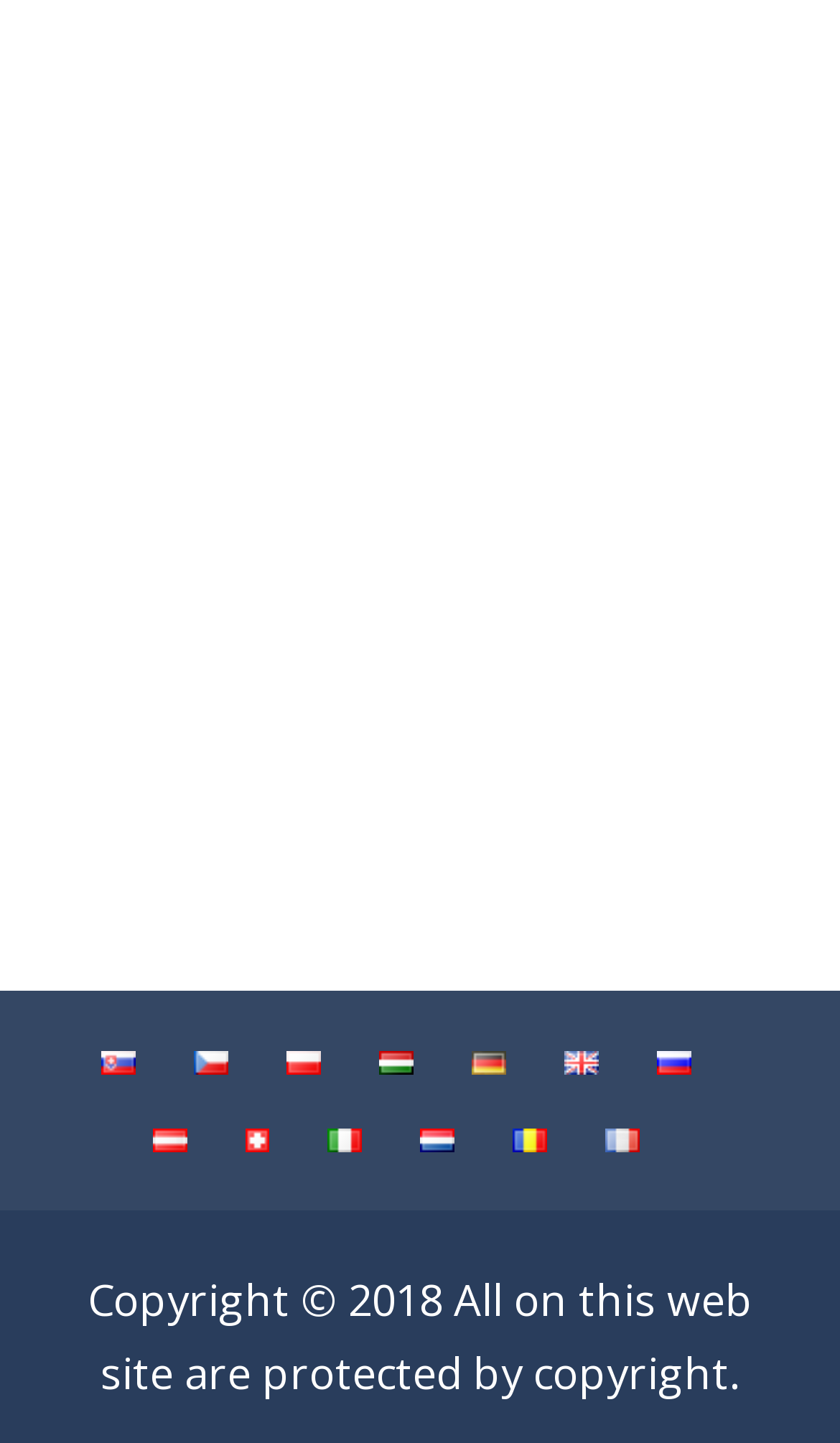Bounding box coordinates are specified in the format (top-left x, top-left y, bottom-right x, bottom-right y). All values are floating point numbers bounded between 0 and 1. Please provide the bounding box coordinate of the region this sentence describes: www.zdrava-dieta.info

[0.287, 0.49, 0.892, 0.53]